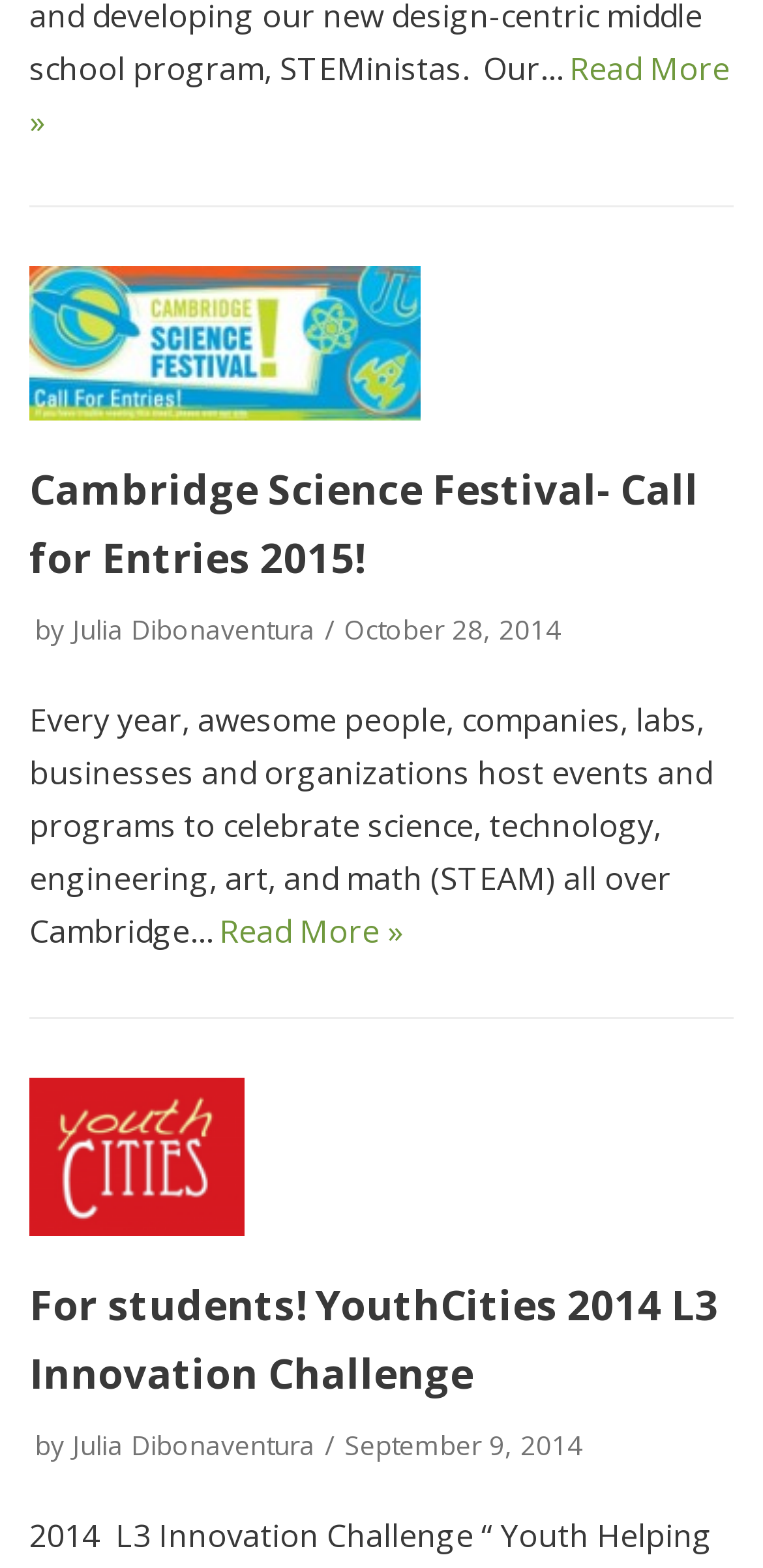Who wrote the second article?
Give a one-word or short phrase answer based on the image.

Julia Dibonaventura